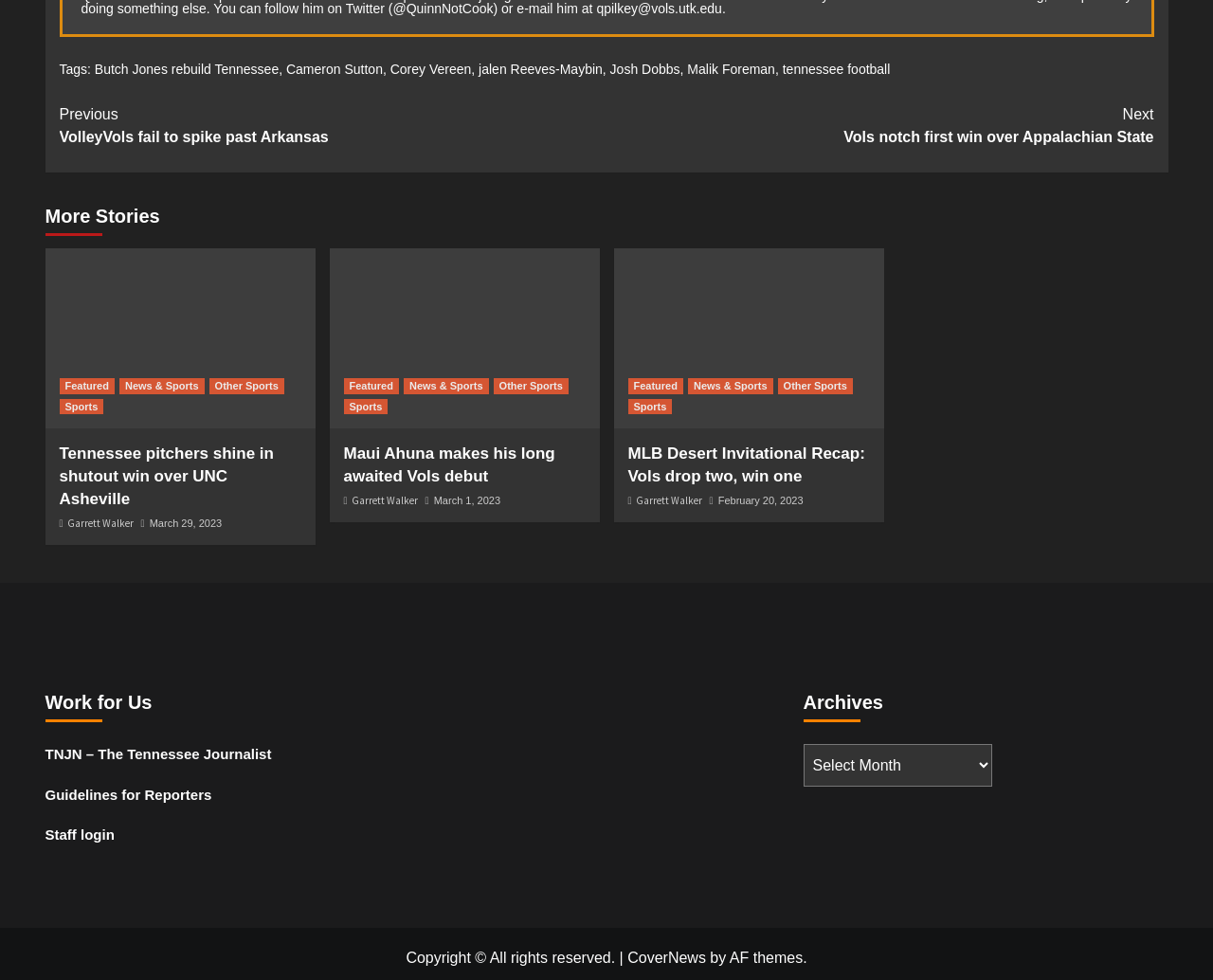What is the name of the radio station linked at the bottom of the page?
Using the image, elaborate on the answer with as much detail as possible.

This question can be answered by looking at the link element at the bottom of the page. The link element contains an image with the text '90.3 - The Rock', which is the name of the radio station.